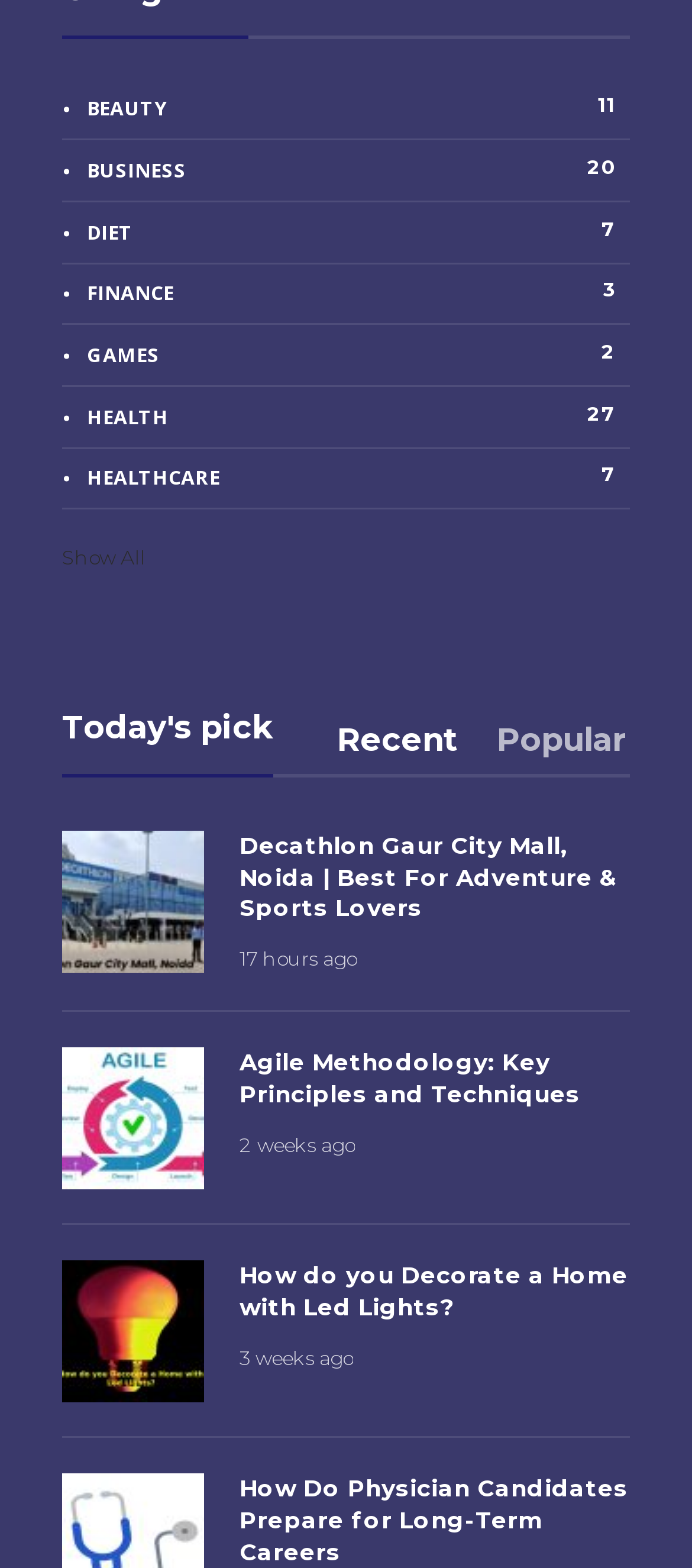How many tabs are available?
Please craft a detailed and exhaustive response to the question.

I examined the tablist element and found that there are two tabs available, labeled as 'Recent' and 'Popular'.